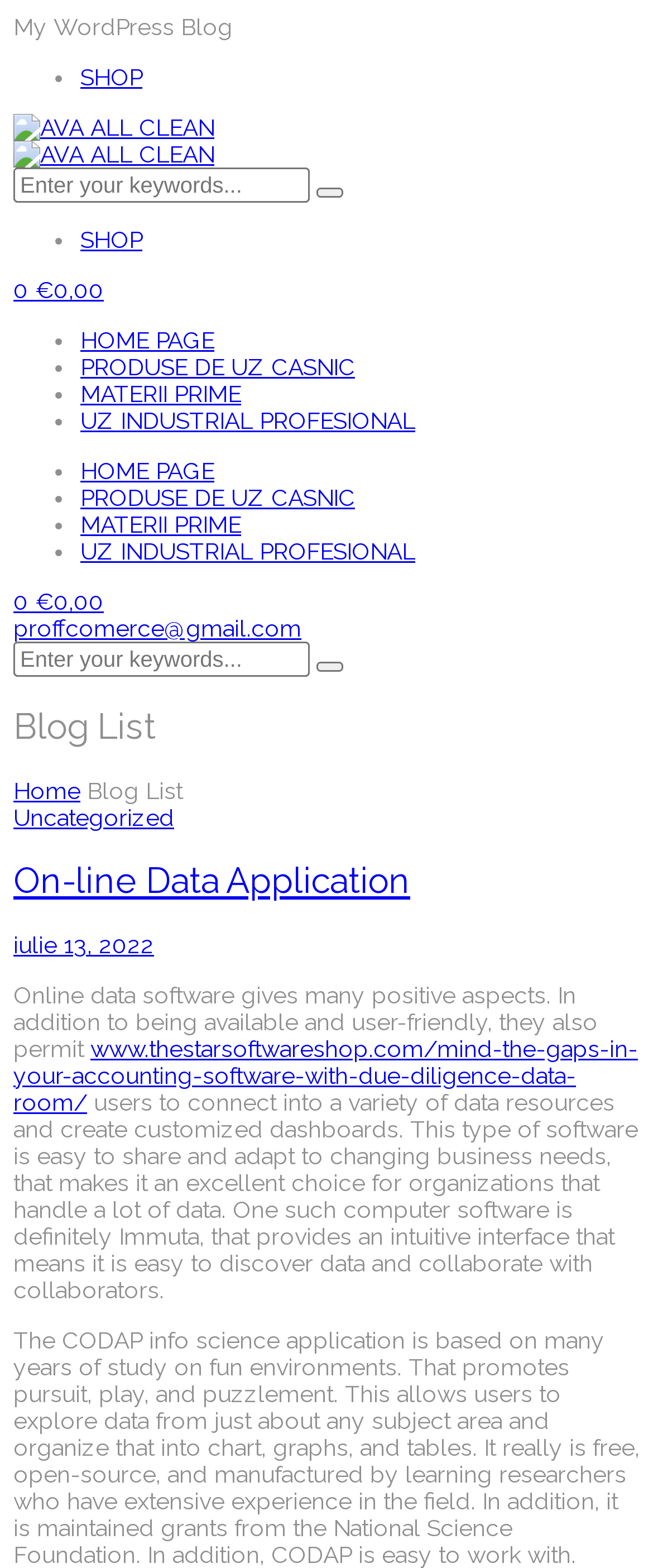What is the purpose of the textbox?
Give a thorough and detailed response to the question.

I found two textbox elements with the description 'Enter your keywords...' which implies that the purpose of the textbox is to enter keywords for searching or filtering.